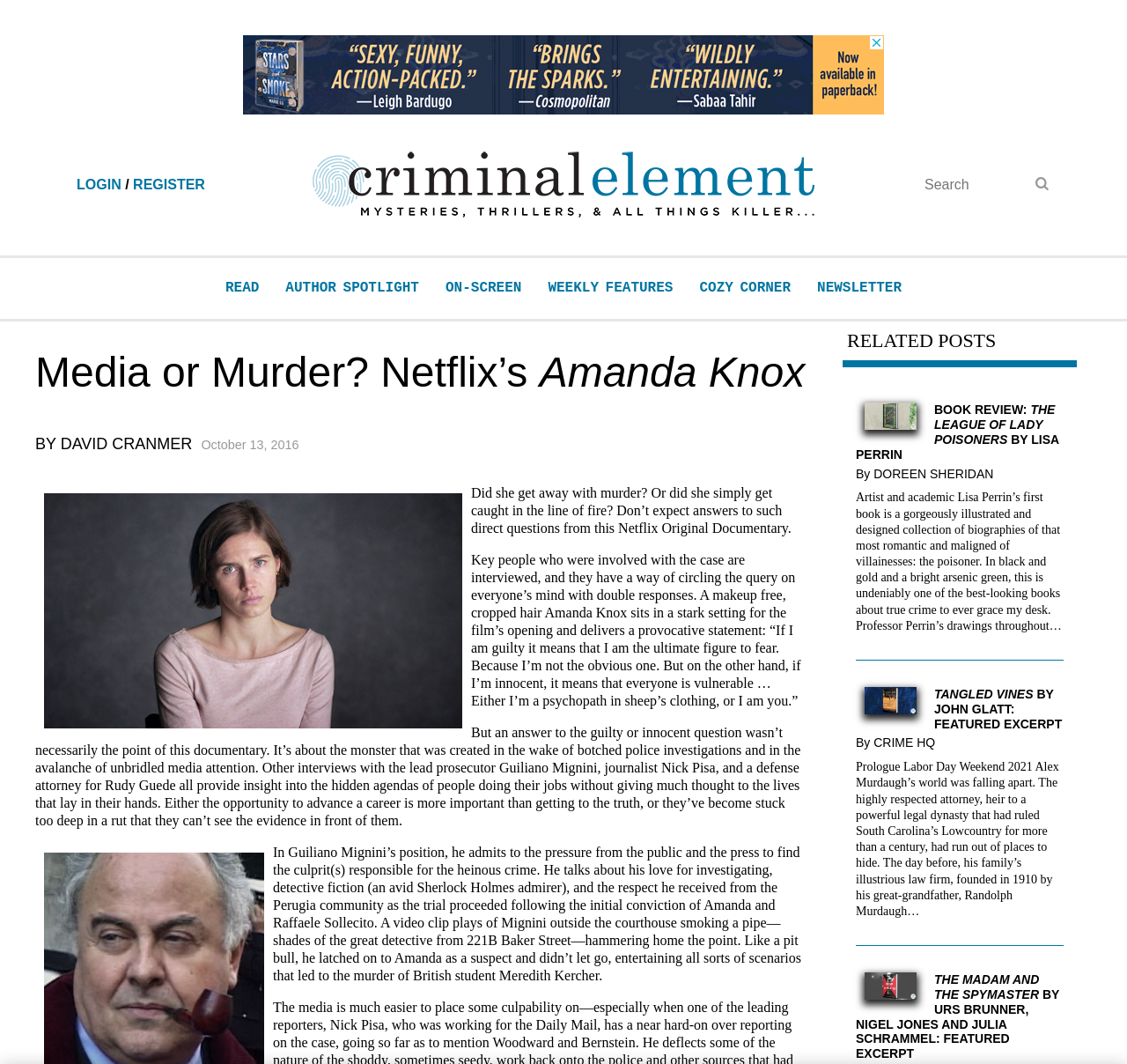Highlight the bounding box coordinates of the element that should be clicked to carry out the following instruction: "search for something". The coordinates must be given as four float numbers ranging from 0 to 1, i.e., [left, top, right, bottom].

[0.816, 0.164, 0.934, 0.183]